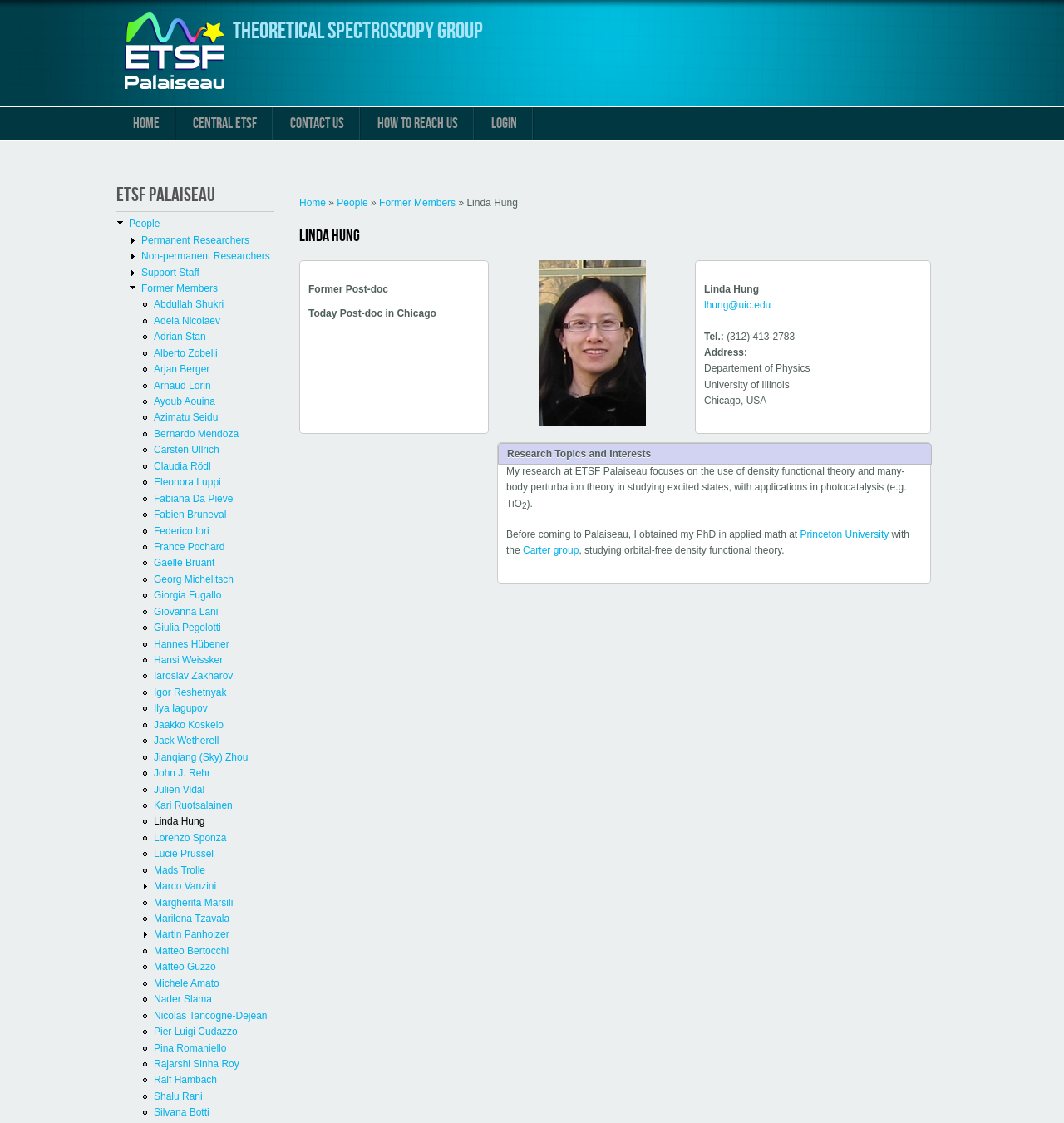Please determine the bounding box coordinates of the area that needs to be clicked to complete this task: 'View Linda Hung's profile'. The coordinates must be four float numbers between 0 and 1, formatted as [left, top, right, bottom].

[0.281, 0.201, 0.875, 0.22]